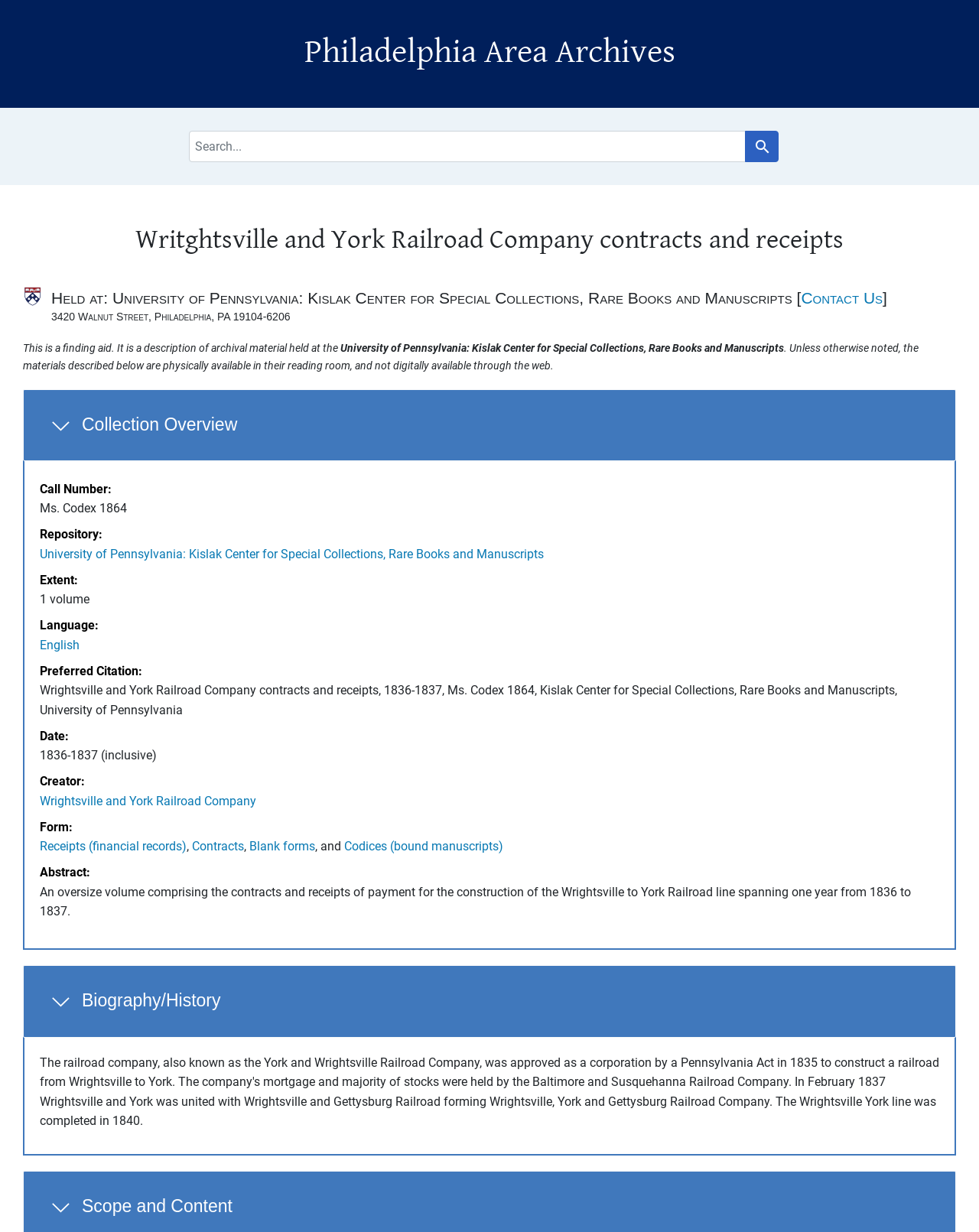Determine the bounding box coordinates for the area you should click to complete the following instruction: "Search for archival materials".

[0.193, 0.106, 0.807, 0.132]